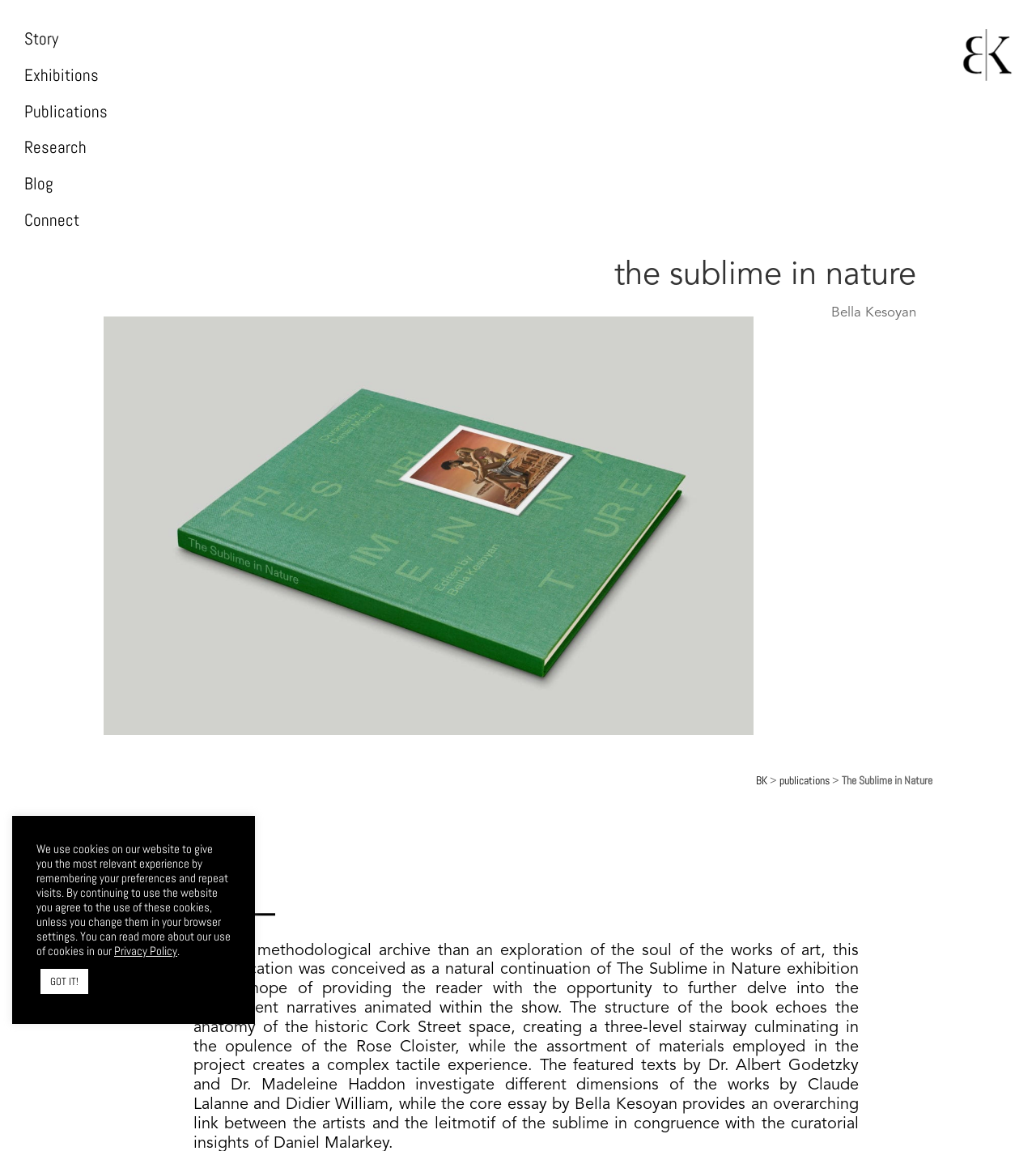Provide your answer in a single word or phrase: 
What is the title of the publication?

The Sublime in Nature